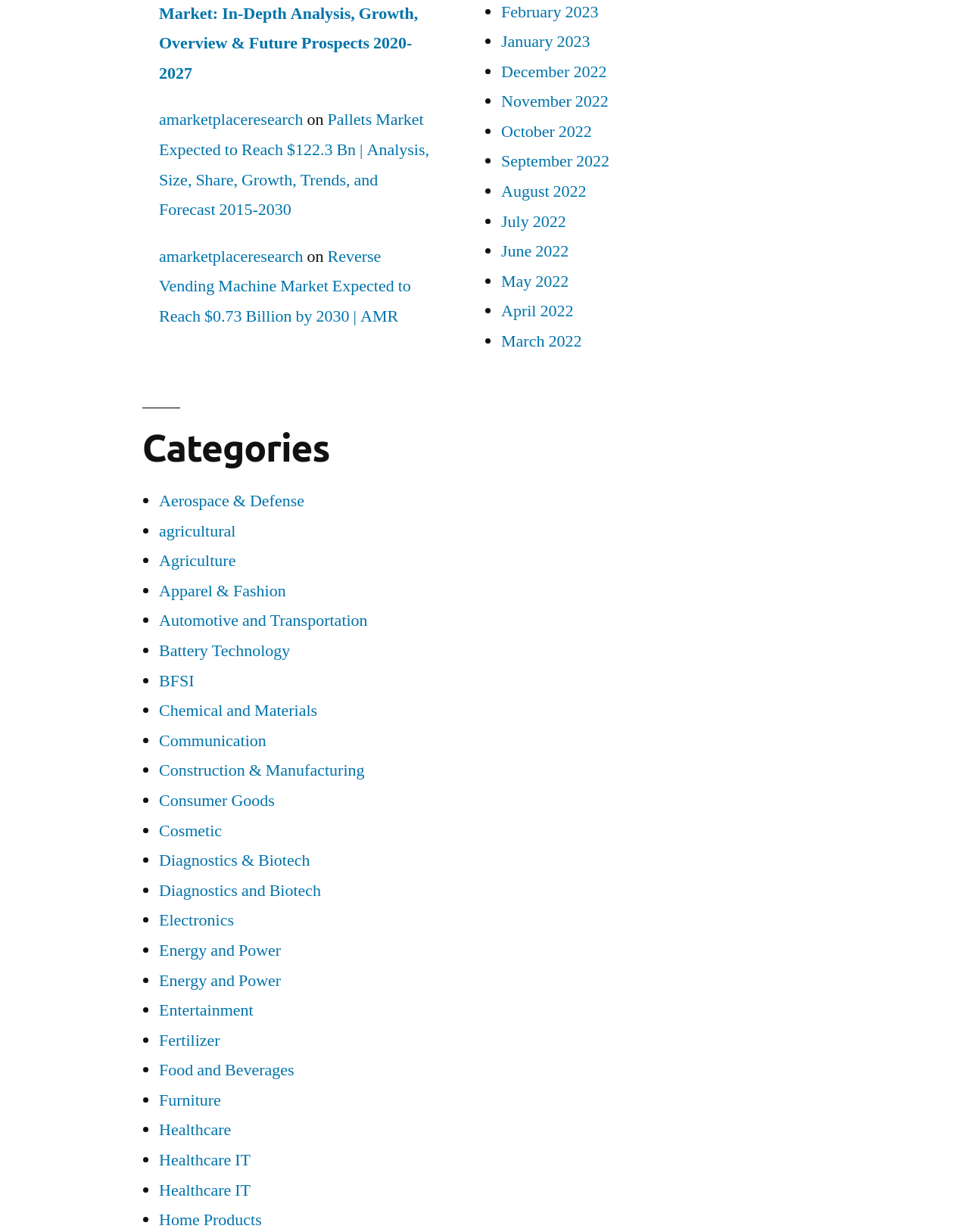Provide a brief response to the question below using one word or phrase:
What is the category of 'Aerospace & Defense'?

Industry